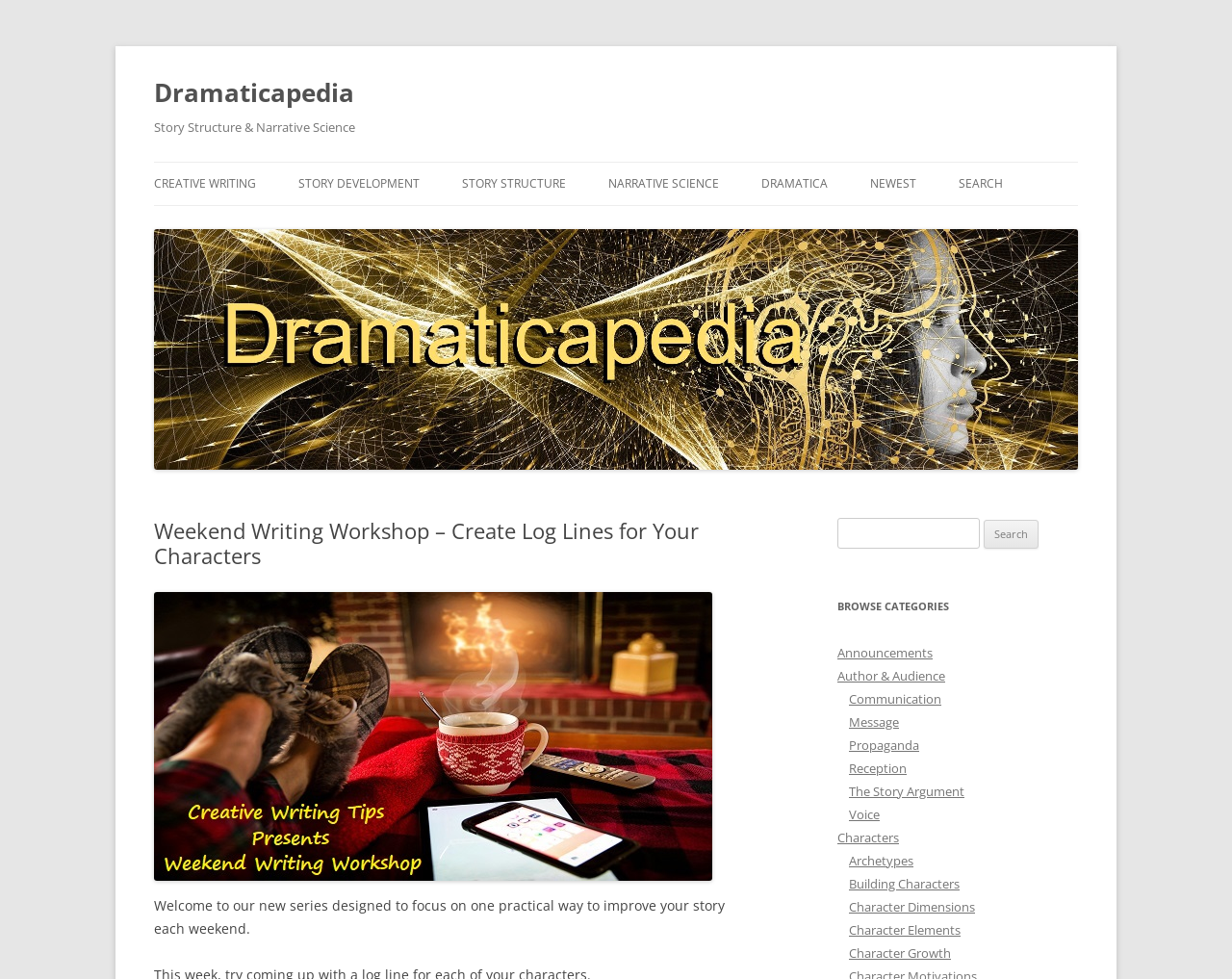Determine the bounding box for the UI element described here: "Reception".

[0.689, 0.776, 0.736, 0.793]